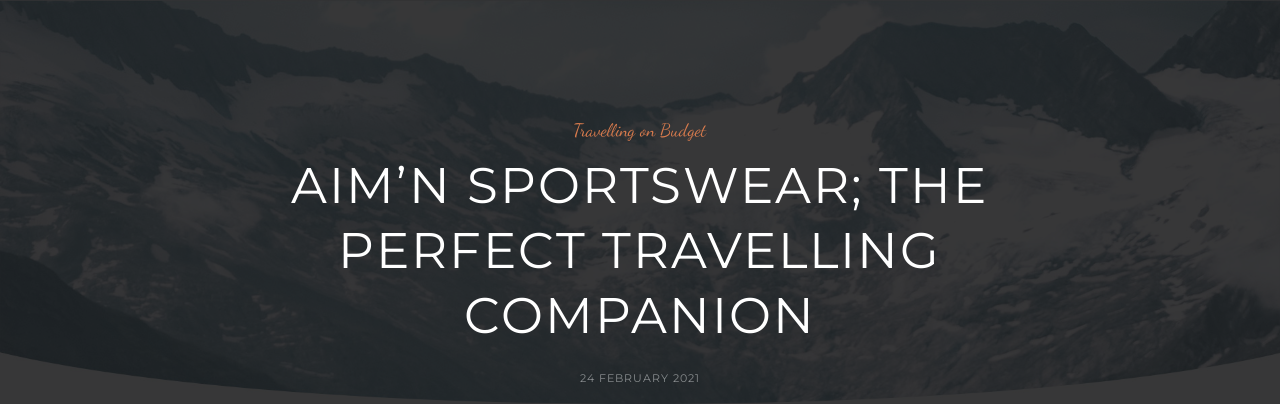Reply to the question with a single word or phrase:
When was the article published?

24 February 2021